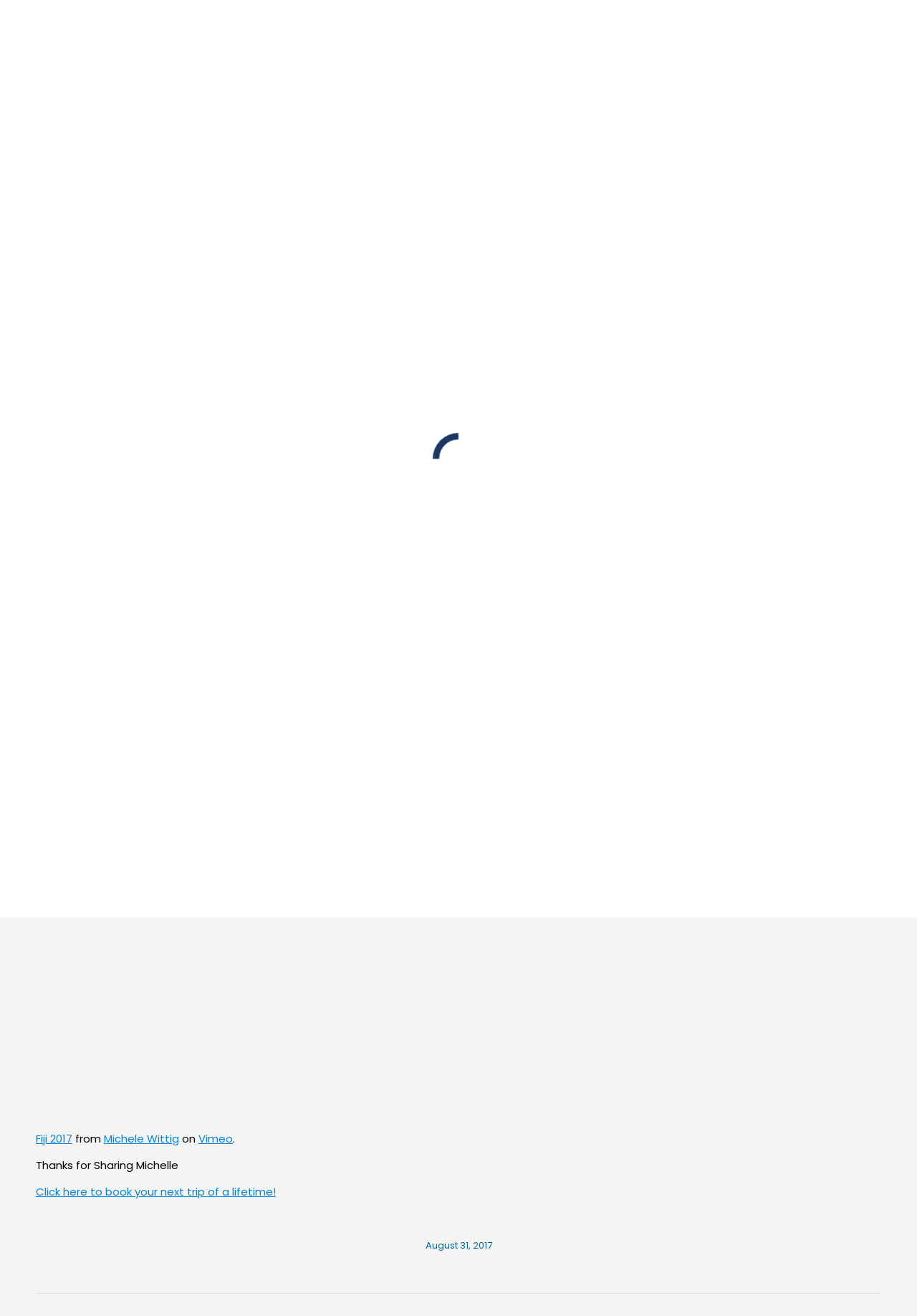Given the following UI element description: "Aug312017", find the bounding box coordinates in the webpage screenshot.

[0.92, 0.156, 0.953, 0.204]